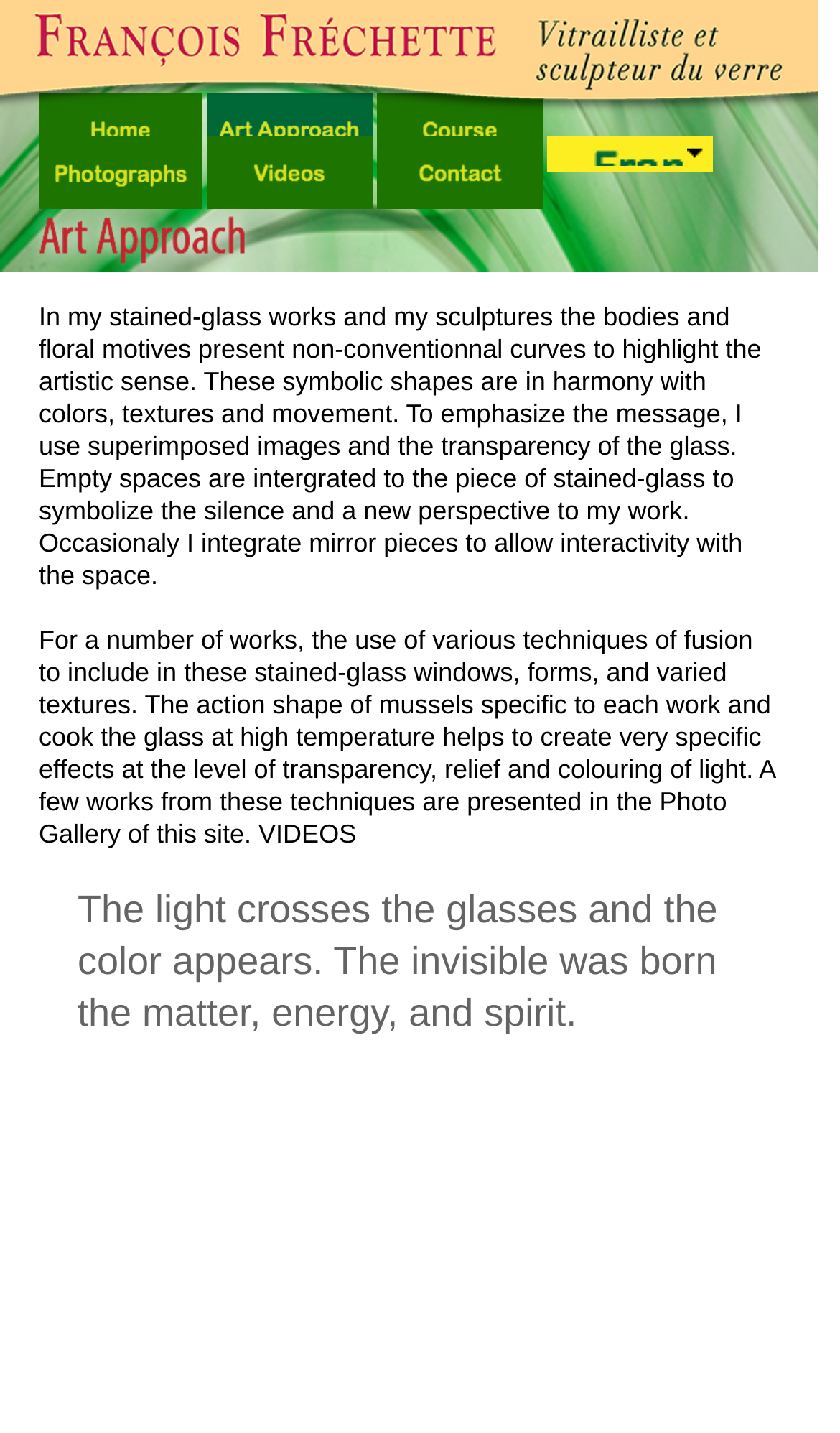Provide a thorough and detailed response to the question by examining the image: 
How many navigation links are there?

I counted the number of links in the navigation menu, which are 'Home', 'Art Approach', 'Course', 'Photographs', 'Videos', 'Contact', and 'Français'.